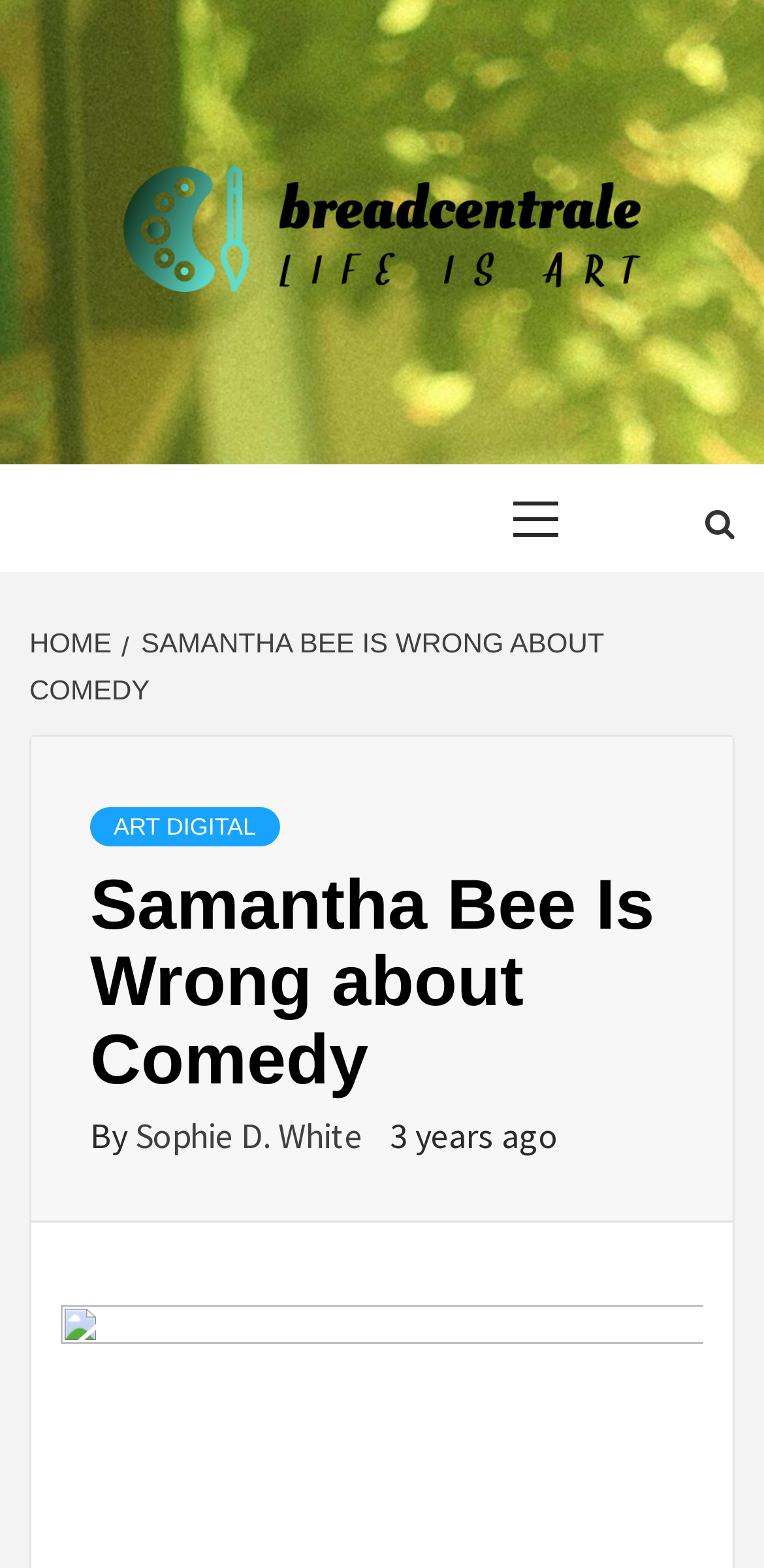Give a comprehensive overview of the webpage, including key elements.

The webpage is about an article titled "Samantha Bee Is Wrong about Comedy" on a website called Breadcentrale. At the top left of the page, there is a link to the website's homepage, accompanied by an image with the same name. Next to it, there is a static text "LIFE IS ART". 

Below the image and the text, there is a primary menu with the label "Primary Menu". To the right of the primary menu, there is a link with a font awesome icon. 

Further down, there is a navigation section labeled "Breadcrumbs" which contains two links: "HOME" and the title of the article. The article title link is followed by a section with a heading that repeats the article title. 

Inside this section, there are links to related topics, such as "ART DIGITAL", and information about the article, including the author "Sophie D. White" and the publication date "3 years ago".